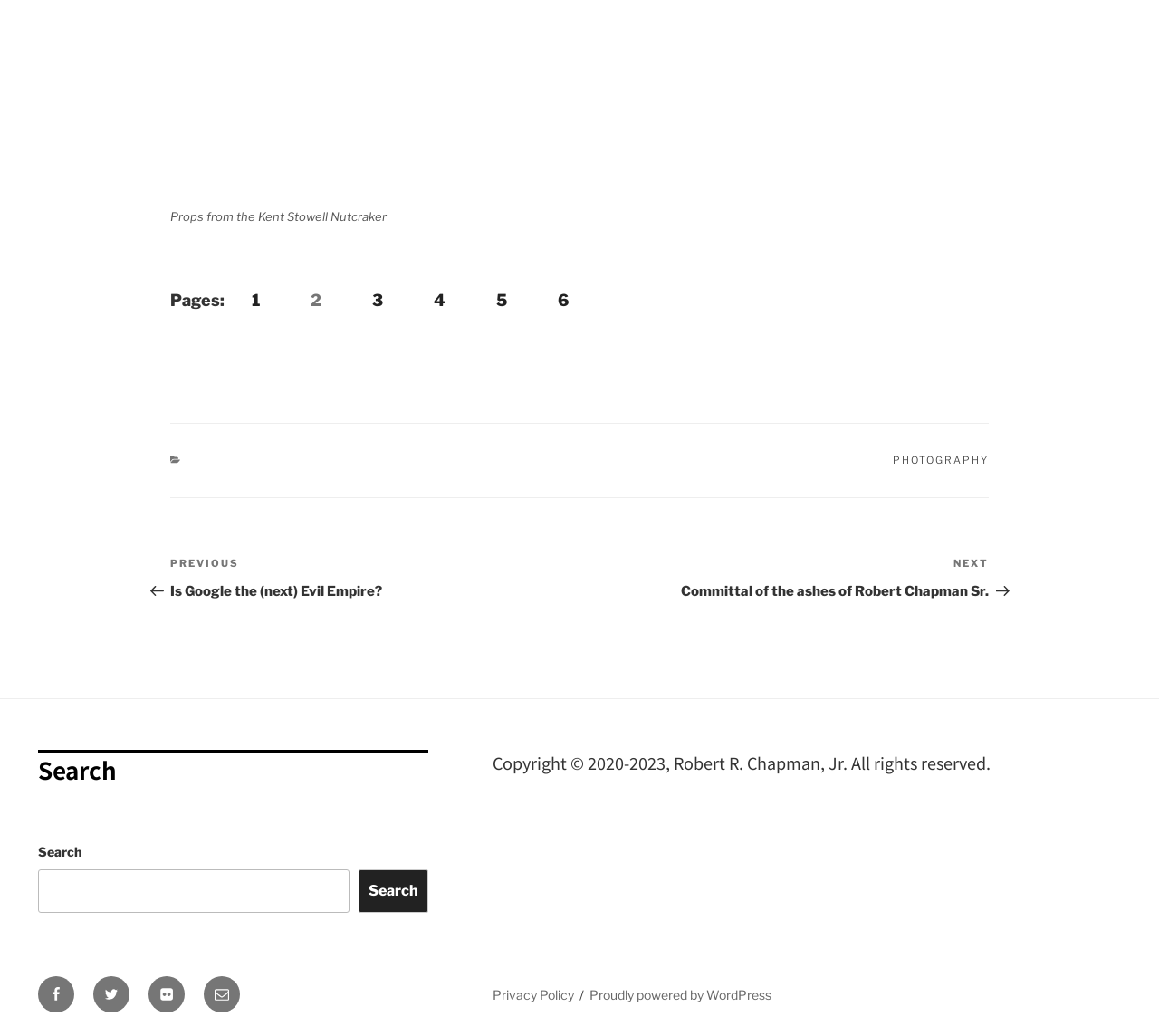Refer to the screenshot and answer the following question in detail:
What is the category of the post?

The category of the post can be determined by looking at the footer section, where there is a link labeled 'PHOTOGRAPHY' under the 'CATEGORIES' heading.